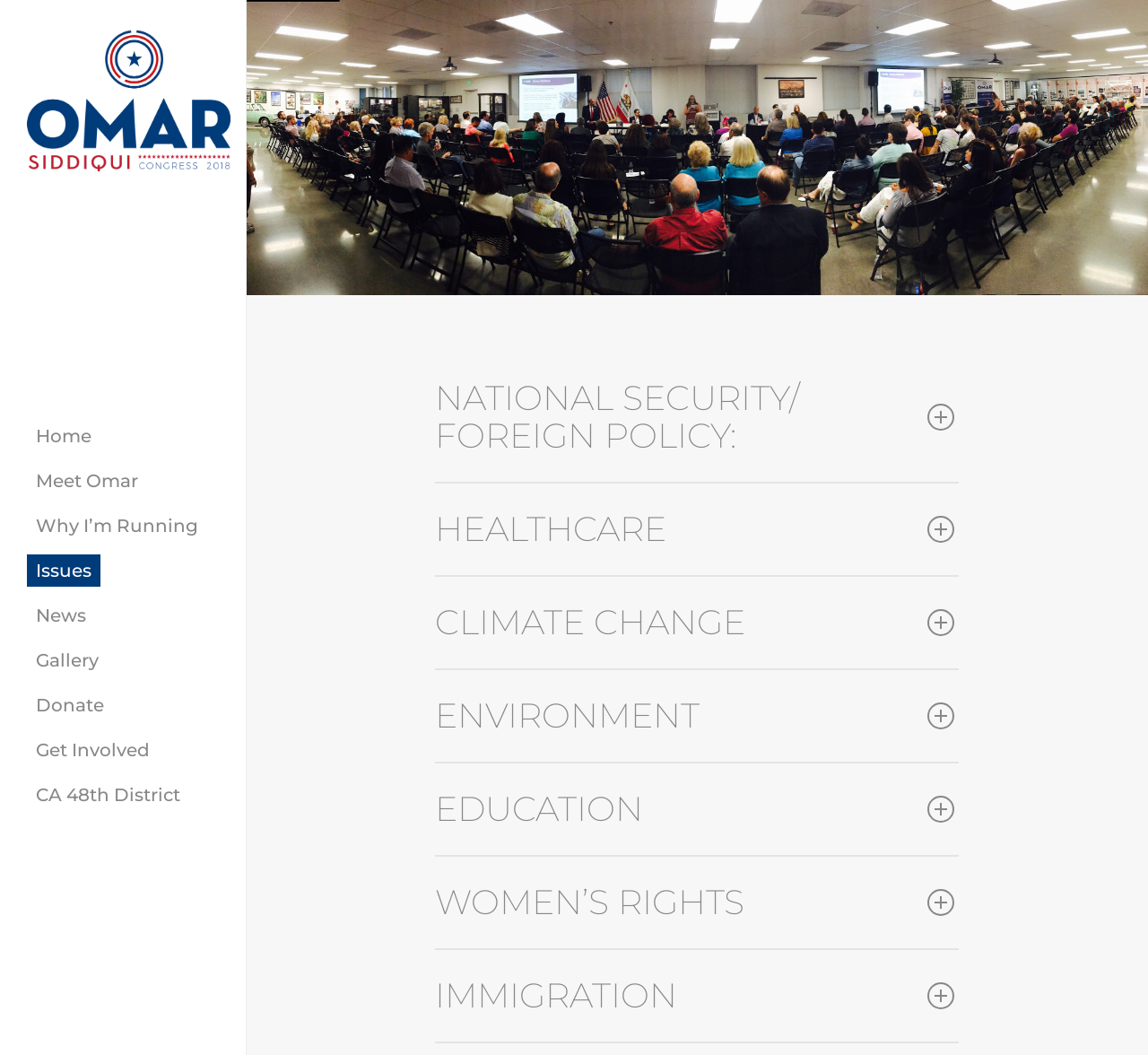Please locate the bounding box coordinates of the region I need to click to follow this instruction: "Get involved in Omar's campaign".

[0.023, 0.69, 0.138, 0.732]